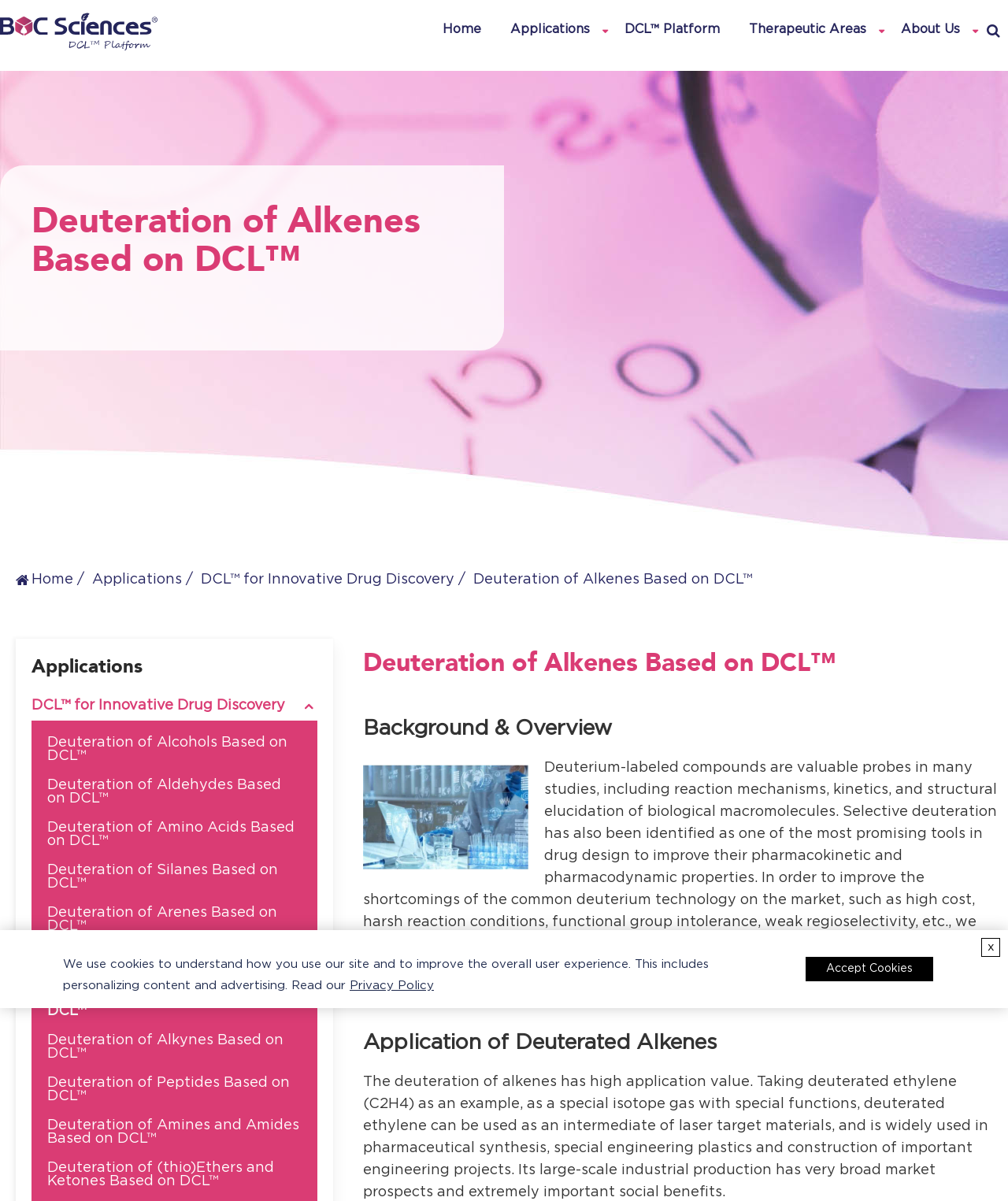Please answer the following question using a single word or phrase: 
What is the application of deuterated alkenes?

Pharmaceutical synthesis